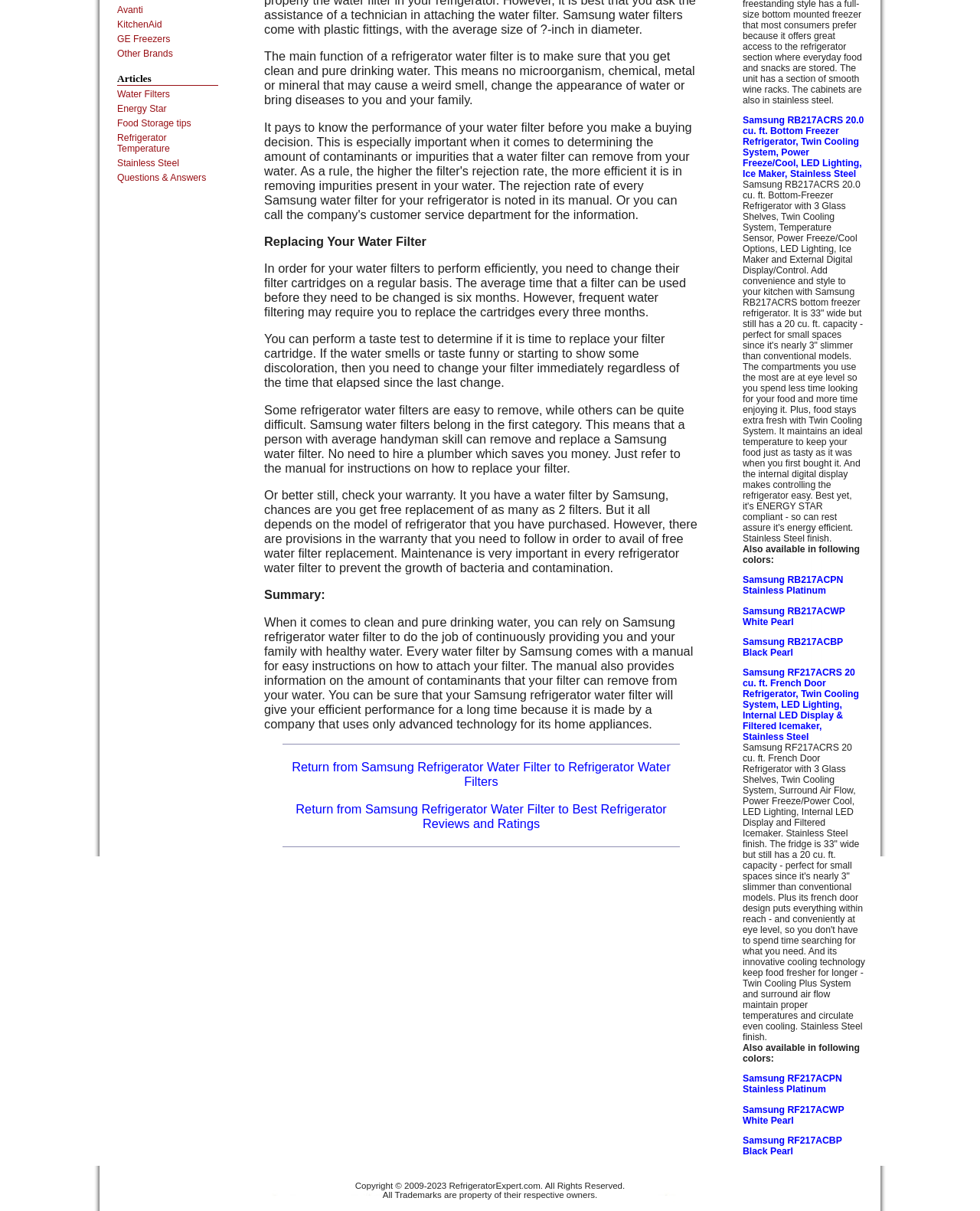Bounding box coordinates must be specified in the format (top-left x, top-left y, bottom-right x, bottom-right y). All values should be floating point numbers between 0 and 1. What are the bounding box coordinates of the UI element described as: Samsung RB217ACBP Black Pearl

[0.758, 0.526, 0.86, 0.543]